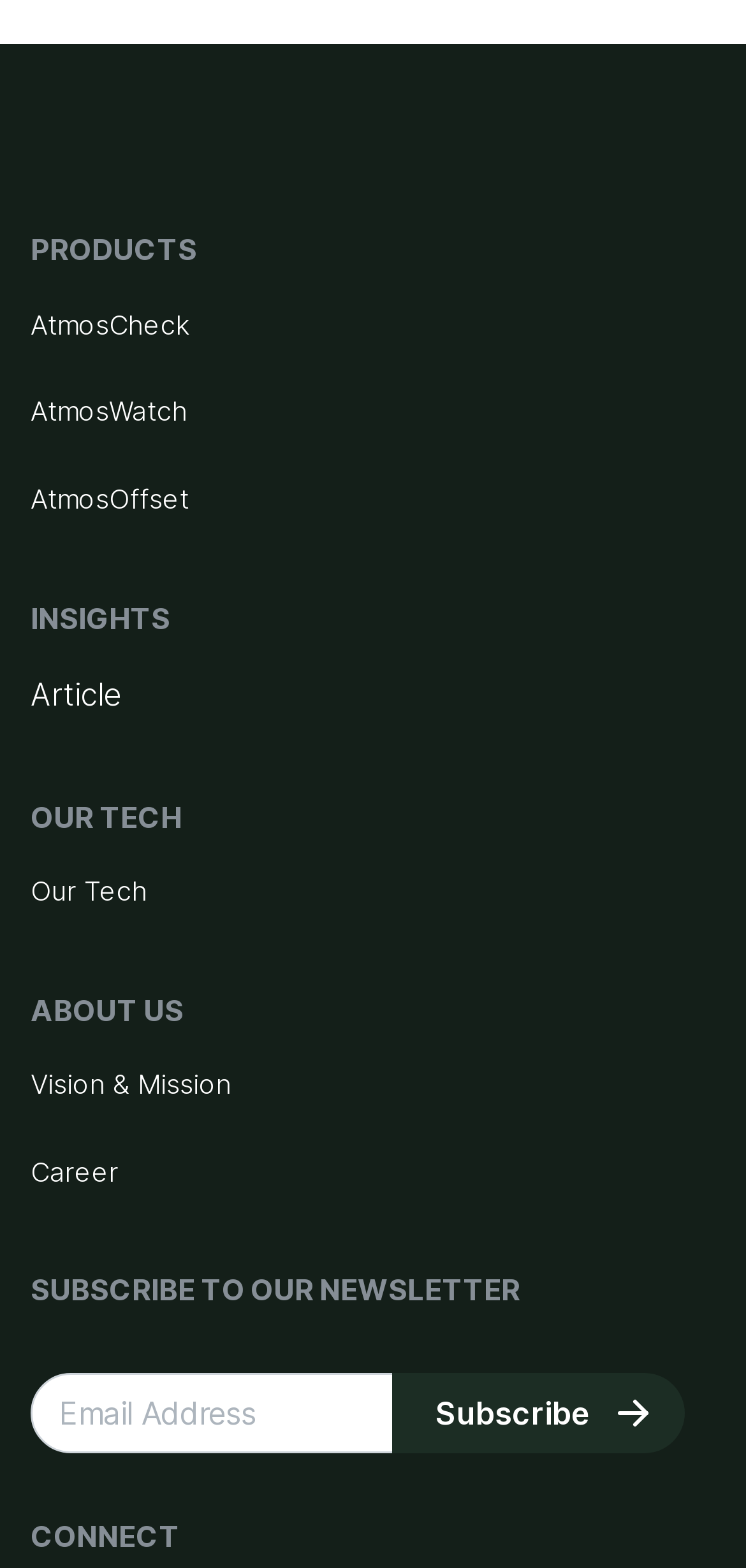Provide the bounding box coordinates of the UI element this sentence describes: "Our Tech".

[0.041, 0.555, 0.959, 0.581]